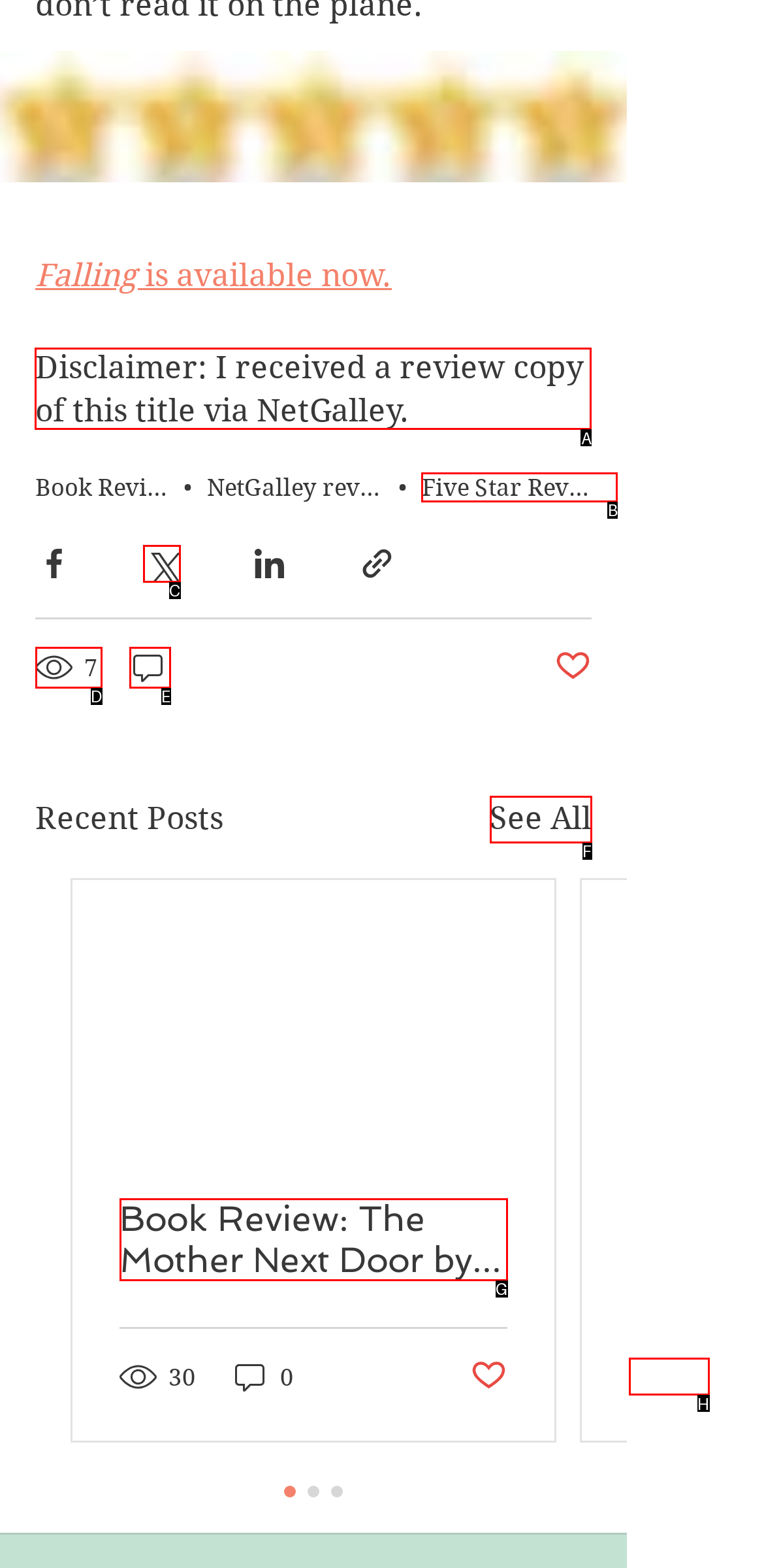Determine the appropriate lettered choice for the task: Explore the Fashion section. Reply with the correct letter.

None